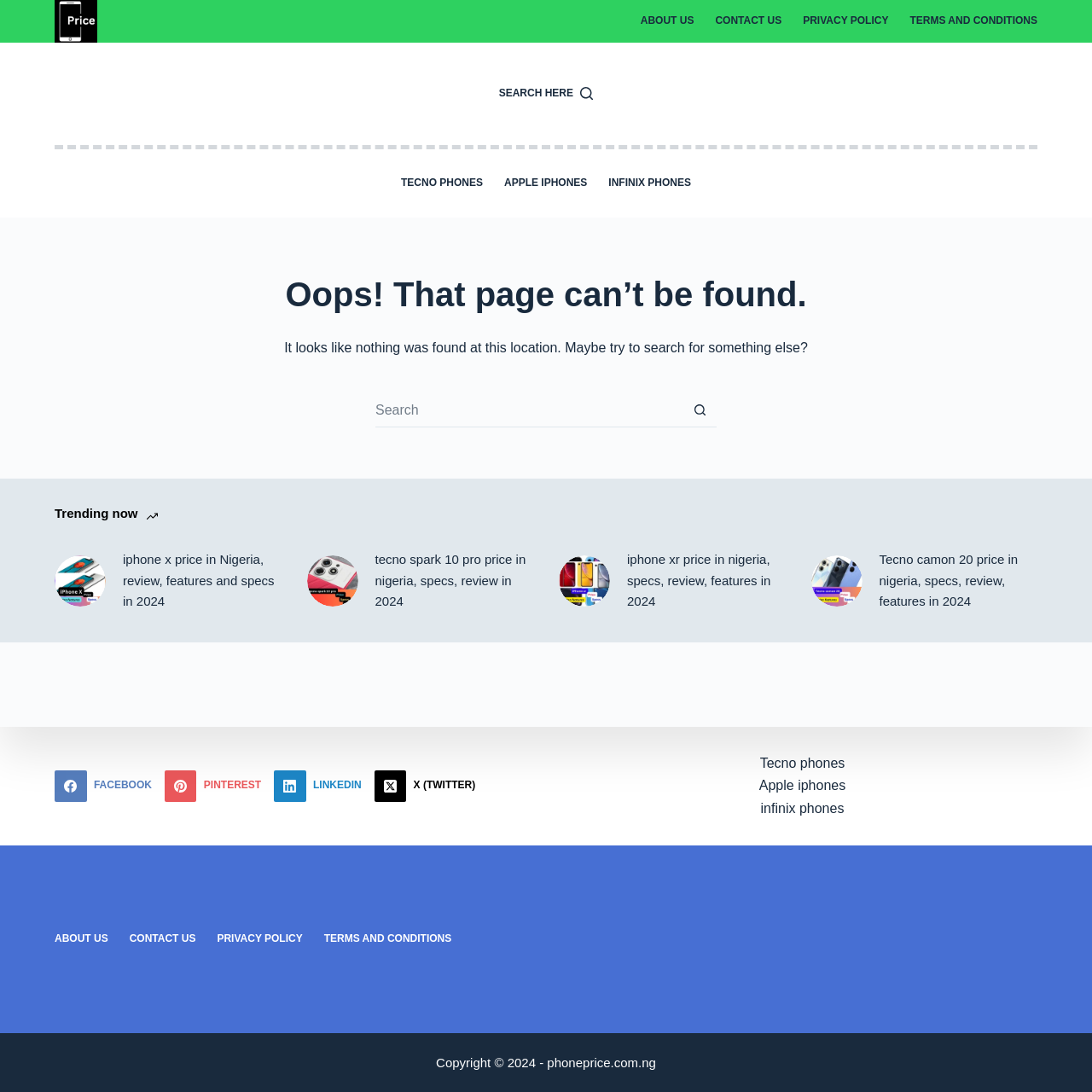Detail the webpage's structure and highlights in your description.

This webpage appears to be a 404 error page, indicating that the requested page cannot be found. At the top of the page, there is a link to "Skip to content" and another link to "Phone price" with an accompanying image. Below these links, there is a navigation menu with four menu items: "ABOUT US", "CONTACT US", "PRIVACY POLICY", and "TERMS AND CONDITIONS".

In the main content area, there is a heading that reads "Oops! That page can’t be found." followed by a paragraph of text suggesting that the user try searching for something else. Below this, there is a search box with a button and an image of a magnifying glass.

The page also features a section titled "Trending now" with three links to articles about iPhone and Tecno phone prices in Nigeria, each accompanied by an image. 

At the bottom of the page, there are links to social media platforms, including Facebook, Pinterest, LinkedIn, and Twitter. There are also links to Tecno phones, Apple iPhones, and Infinix phones. Finally, there is a footer menu with the same four menu items as the top navigation menu, followed by a copyright notice.